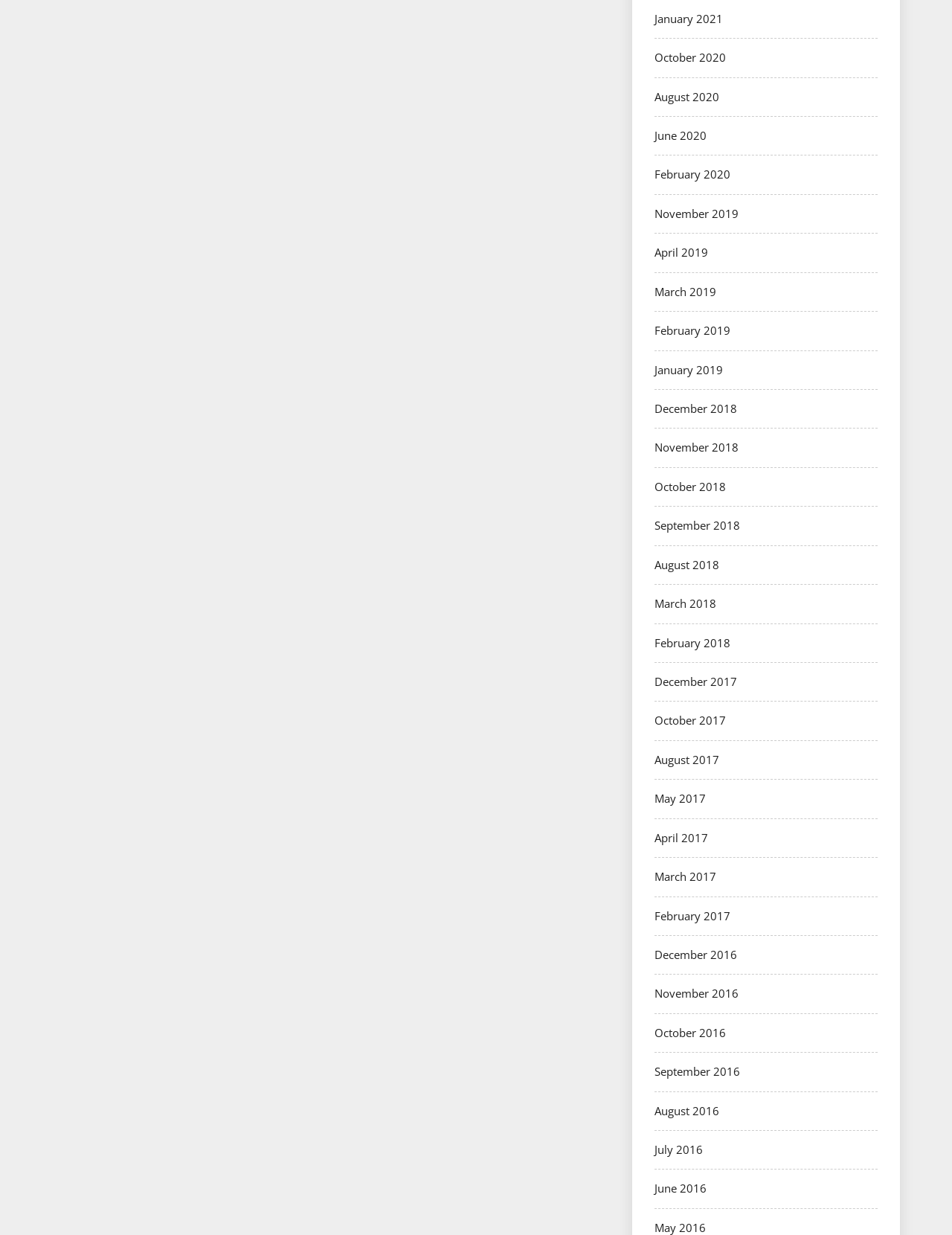How many months are listed from the year 2019?
Using the image, answer in one word or phrase.

3